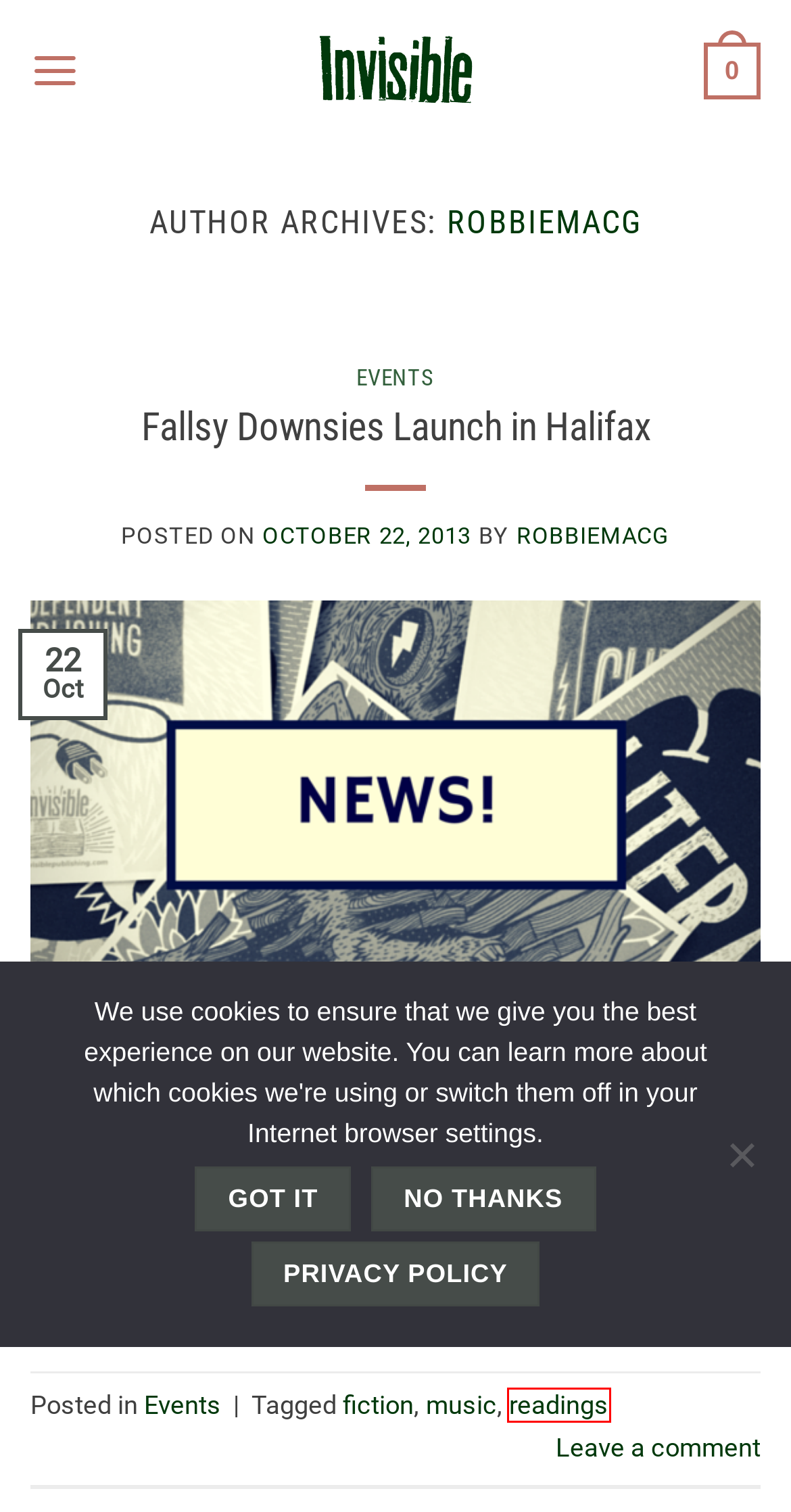Given a webpage screenshot with a red bounding box around a particular element, identify the best description of the new webpage that will appear after clicking on the element inside the red bounding box. Here are the candidates:
A. Cart · Invisible Publishing
B. fiction Archives · Invisible Publishing
C. readings Archives · Invisible Publishing
D. Events Archives · Invisible Publishing
E. Fine Print · Invisible Publishing
F. music Archives · Invisible Publishing
G. Fallsy Downsies Launch in Halifax · Invisible Publishing
H. Invisible Publishing | Make-you-think, blow-your-mind good books

C